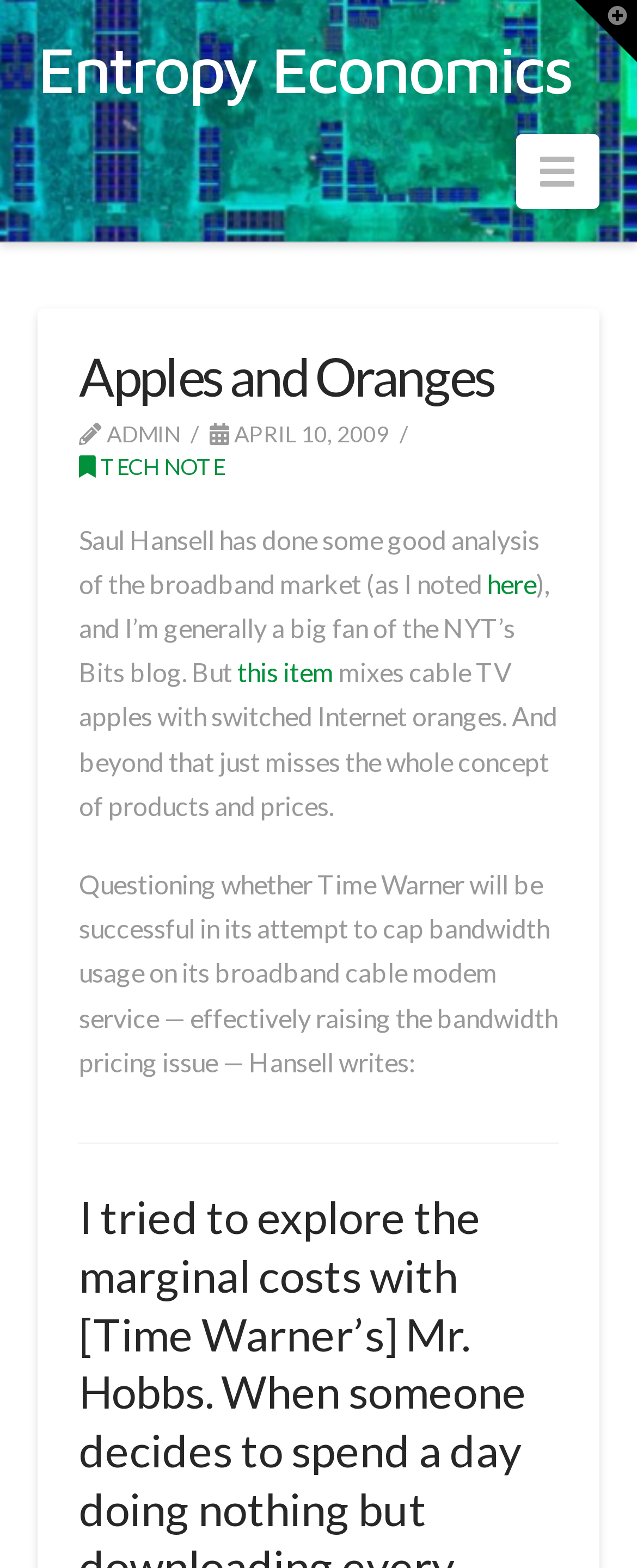What is the author's opinion about Saul Hansell's analysis?
Answer the question with a single word or phrase derived from the image.

Generally a big fan